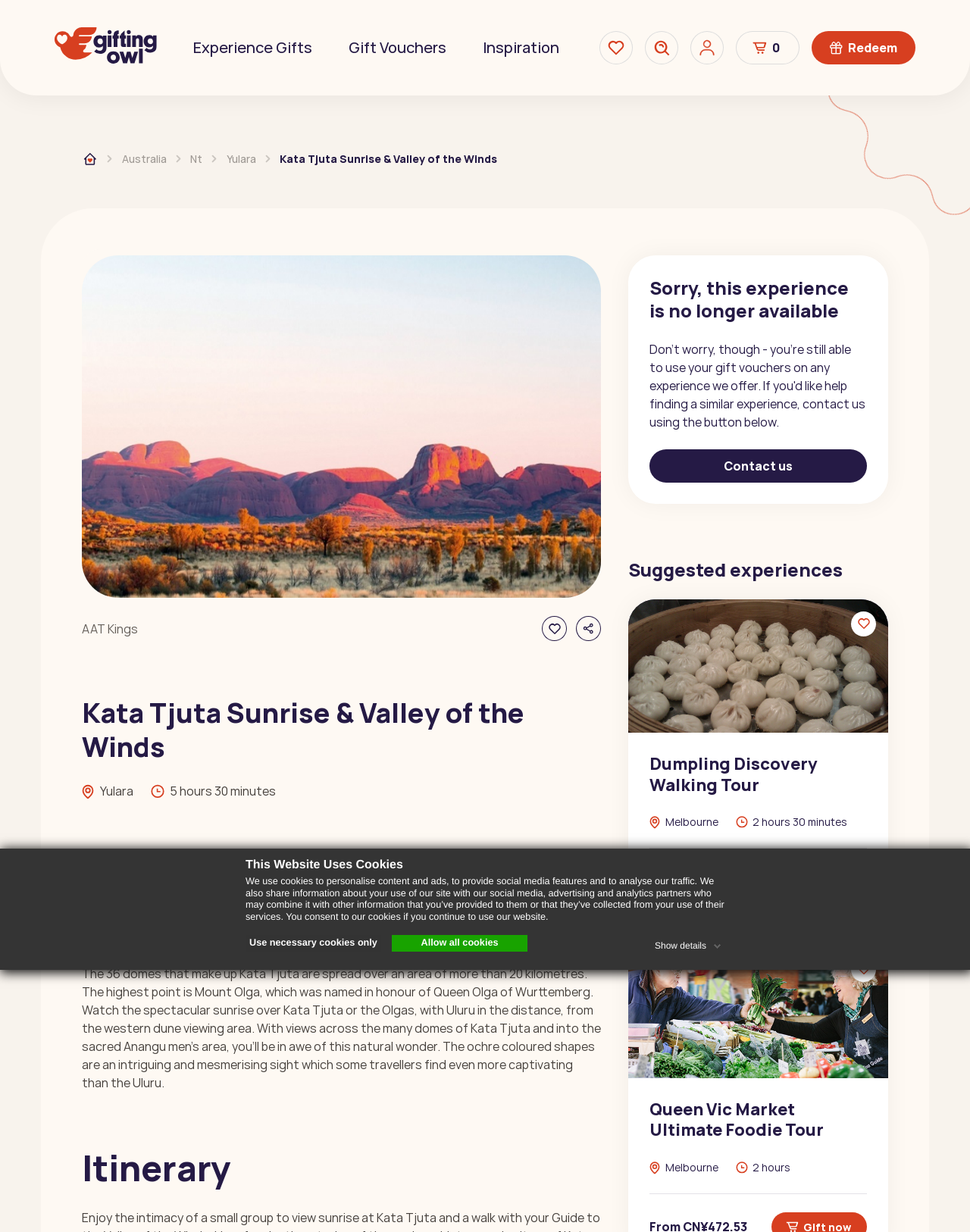What is the price of the Queen Vic Market Ultimate Foodie Tour?
Based on the screenshot, answer the question with a single word or phrase.

Not available